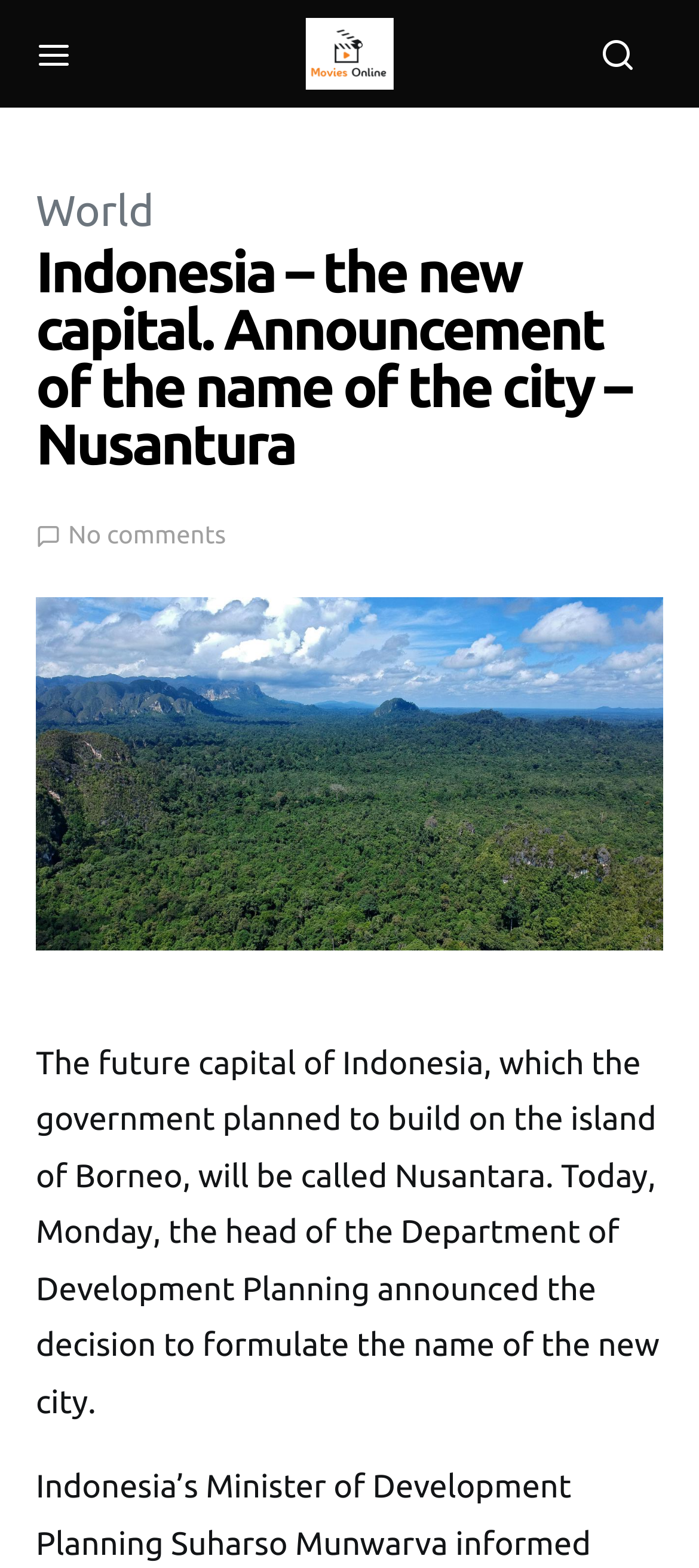Identify the bounding box for the described UI element: "title="UD Home"".

None